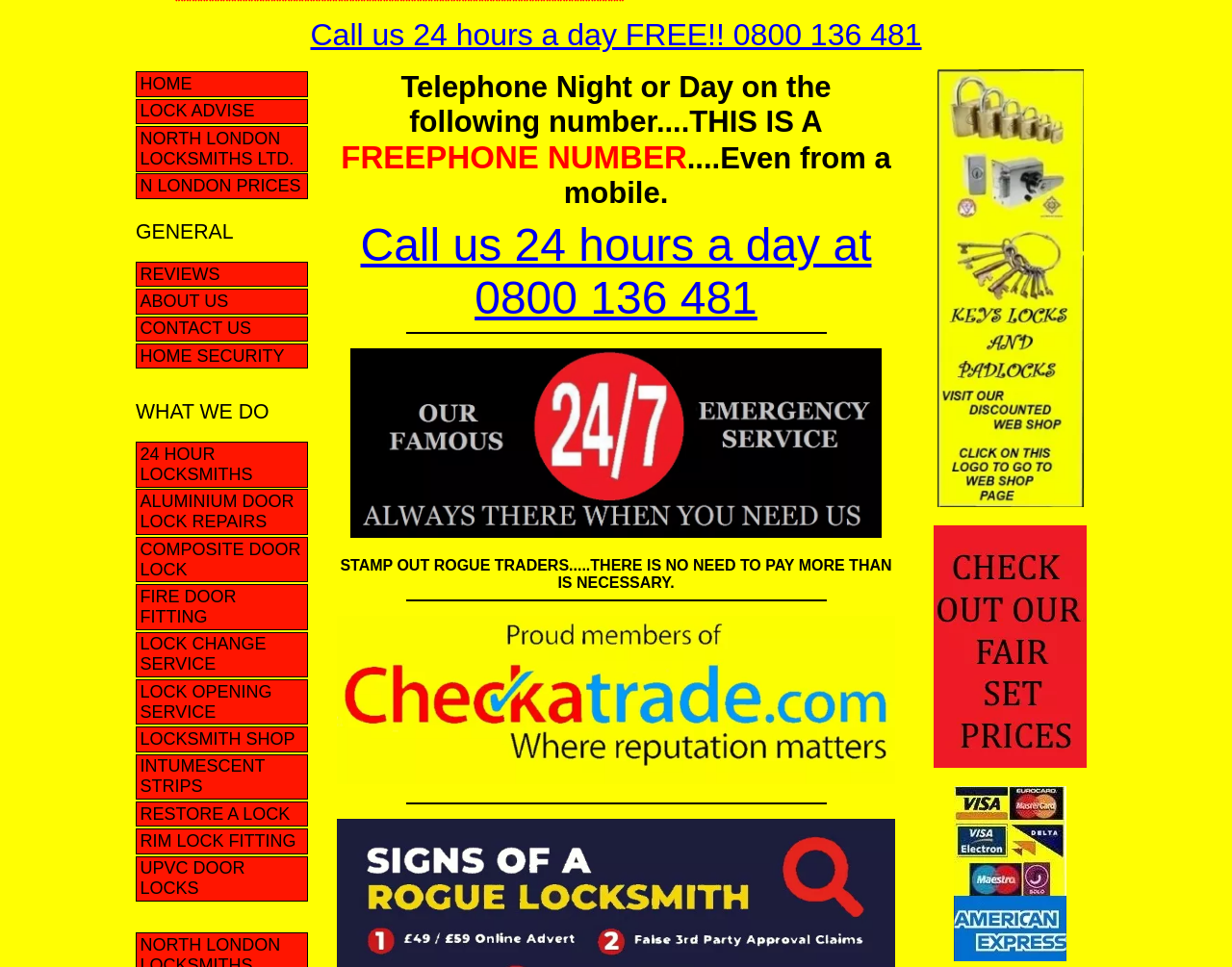Could you highlight the region that needs to be clicked to execute the instruction: "Get lock change service"?

[0.11, 0.653, 0.25, 0.701]